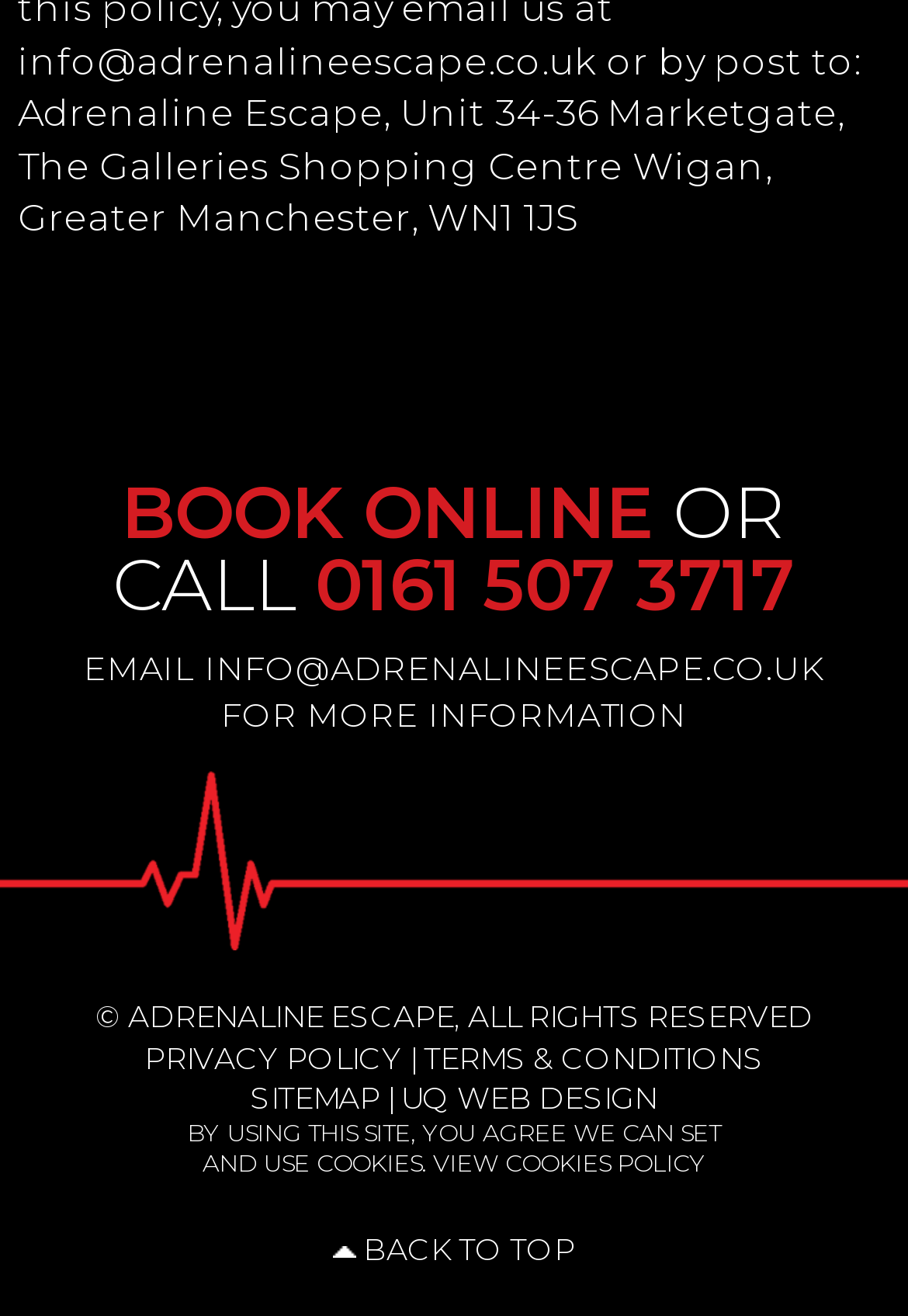What is the phone number to call for more information?
Look at the image and answer the question using a single word or phrase.

0161 507 3717